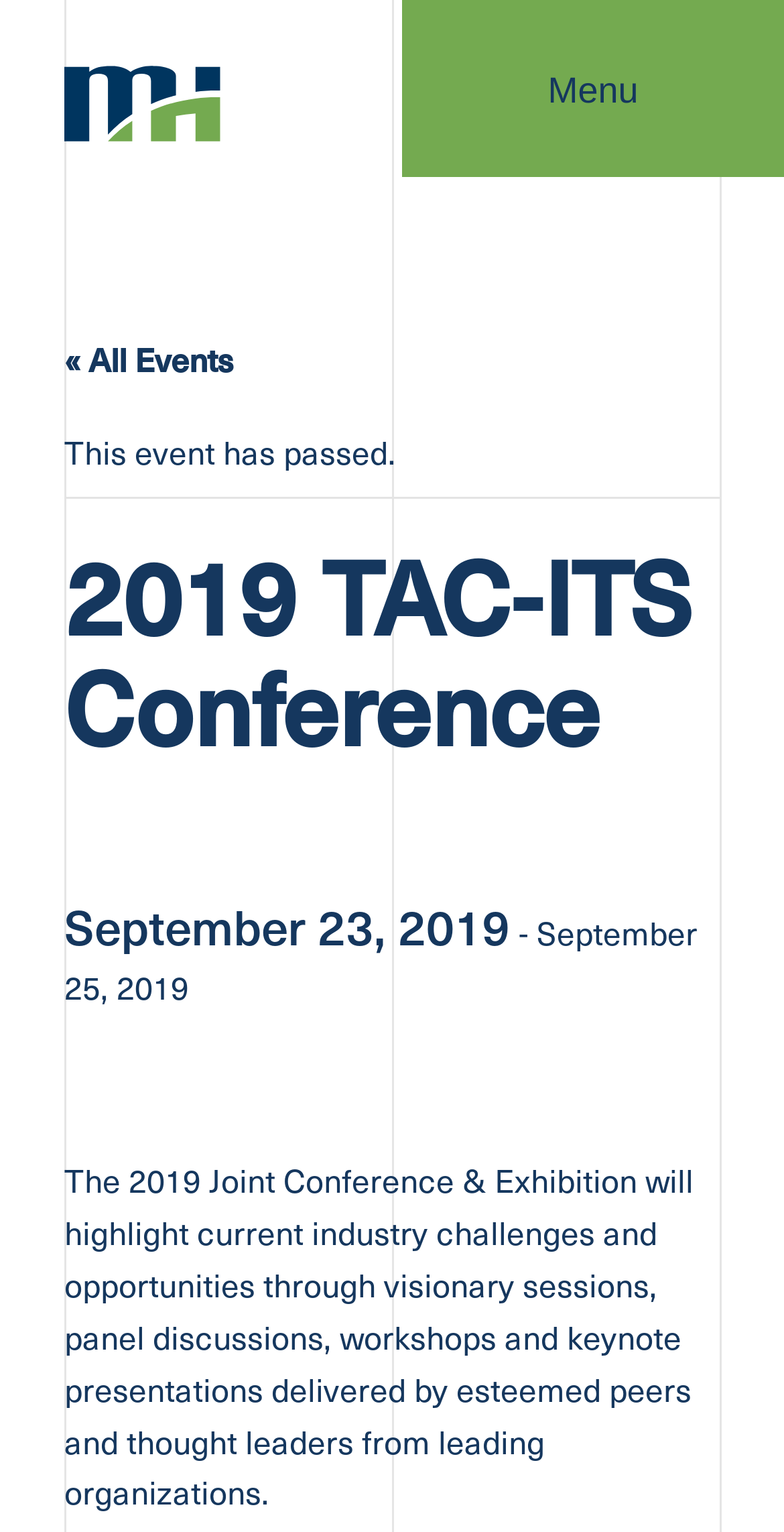Predict the bounding box of the UI element that fits this description: "parent_node: Menu title="Morrison Hershfield"".

[0.082, 0.042, 0.282, 0.093]